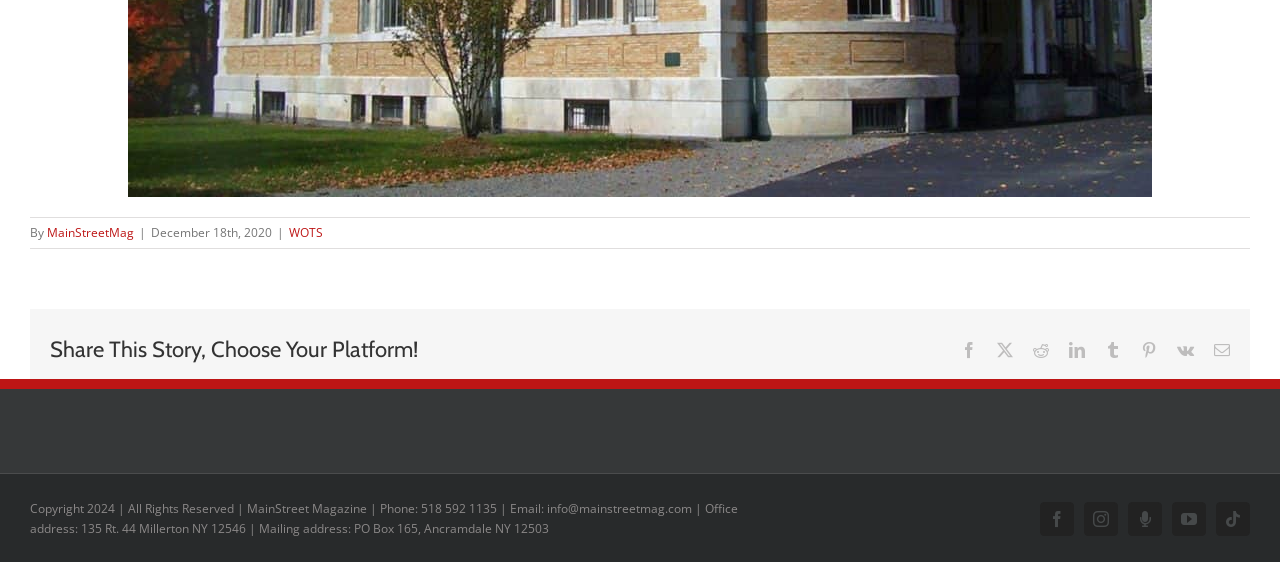Identify the bounding box coordinates for the UI element described as: "Facebook". The coordinates should be provided as four floats between 0 and 1: [left, top, right, bottom].

[0.812, 0.893, 0.839, 0.953]